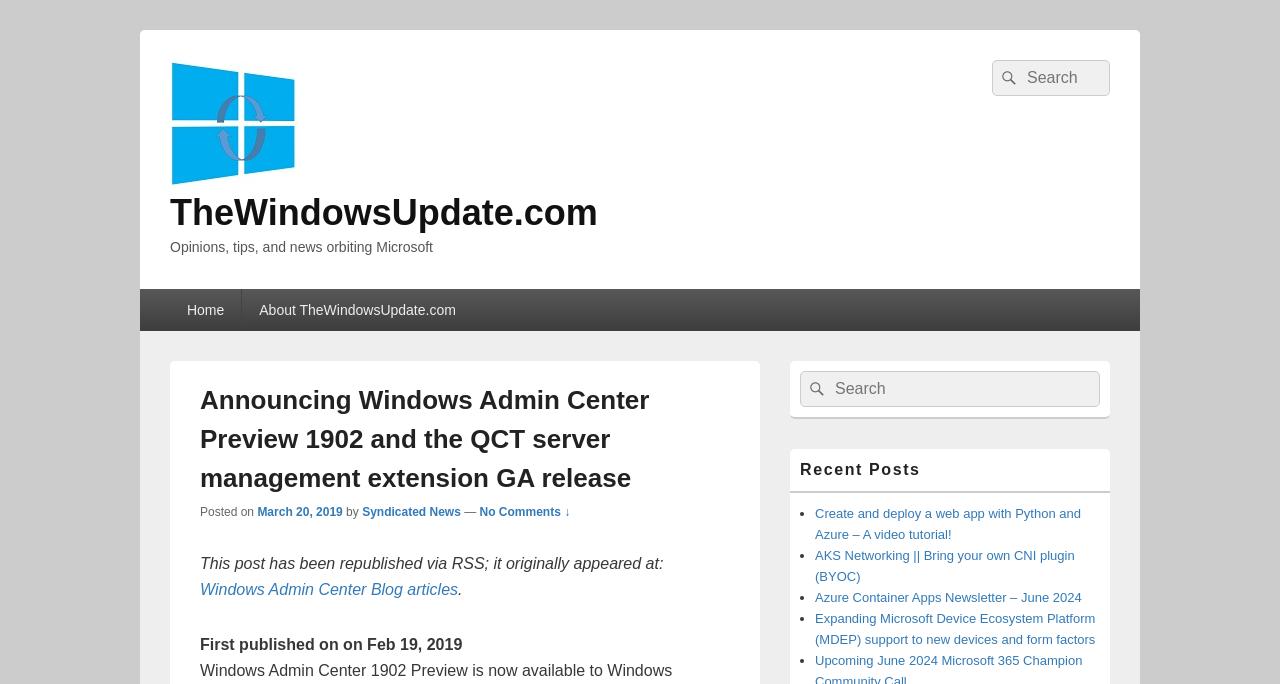Determine the bounding box coordinates for the clickable element to execute this instruction: "Read the post published on March 20, 2019". Provide the coordinates as four float numbers between 0 and 1, i.e., [left, top, right, bottom].

[0.201, 0.738, 0.268, 0.758]